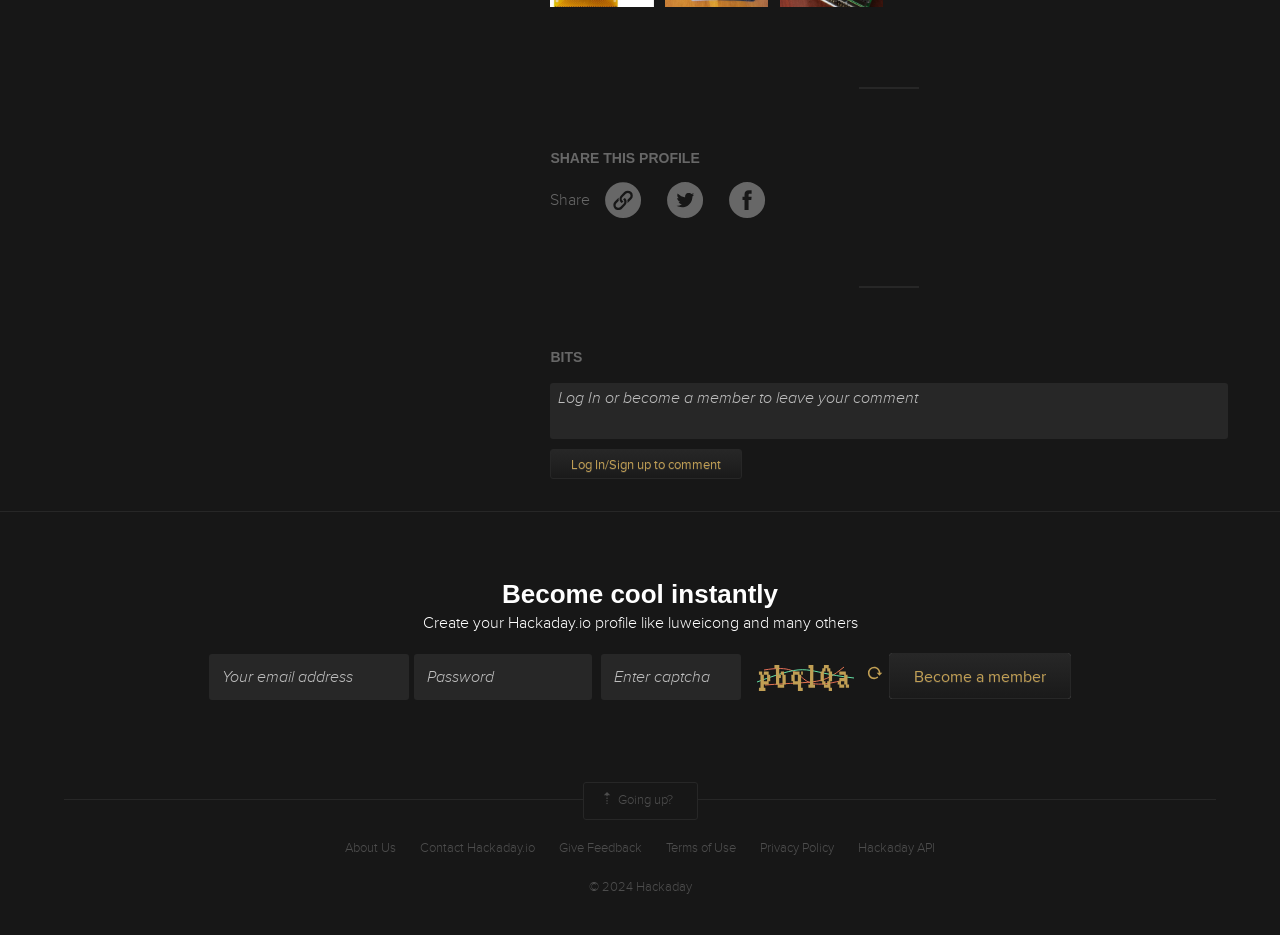Provide a single word or phrase to answer the given question: 
What is the footer section about?

About Us, Contact, etc.